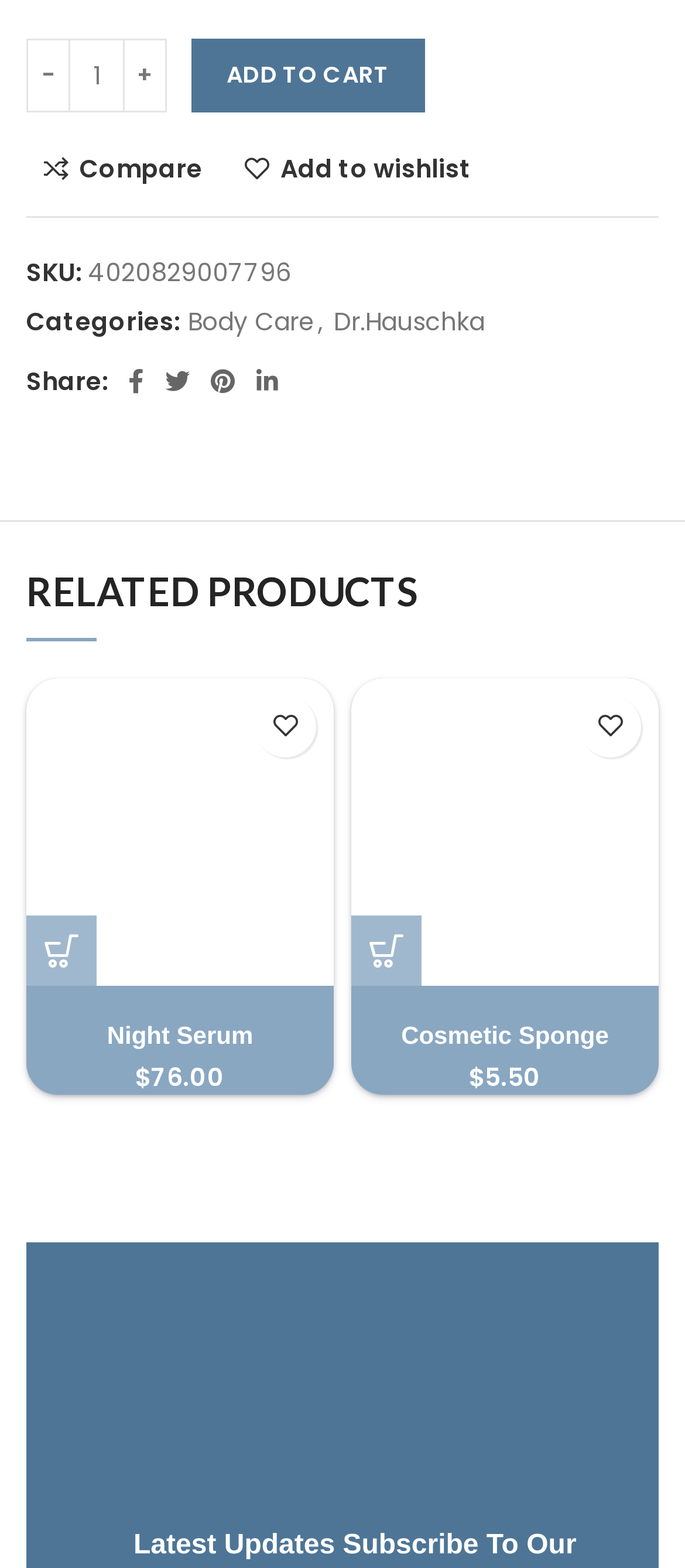Given the element description Dr.Hauschka, identify the bounding box coordinates for the UI element on the webpage screenshot. The format should be (top-left x, top-left y, bottom-right x, bottom-right y), with values between 0 and 1.

[0.487, 0.193, 0.708, 0.216]